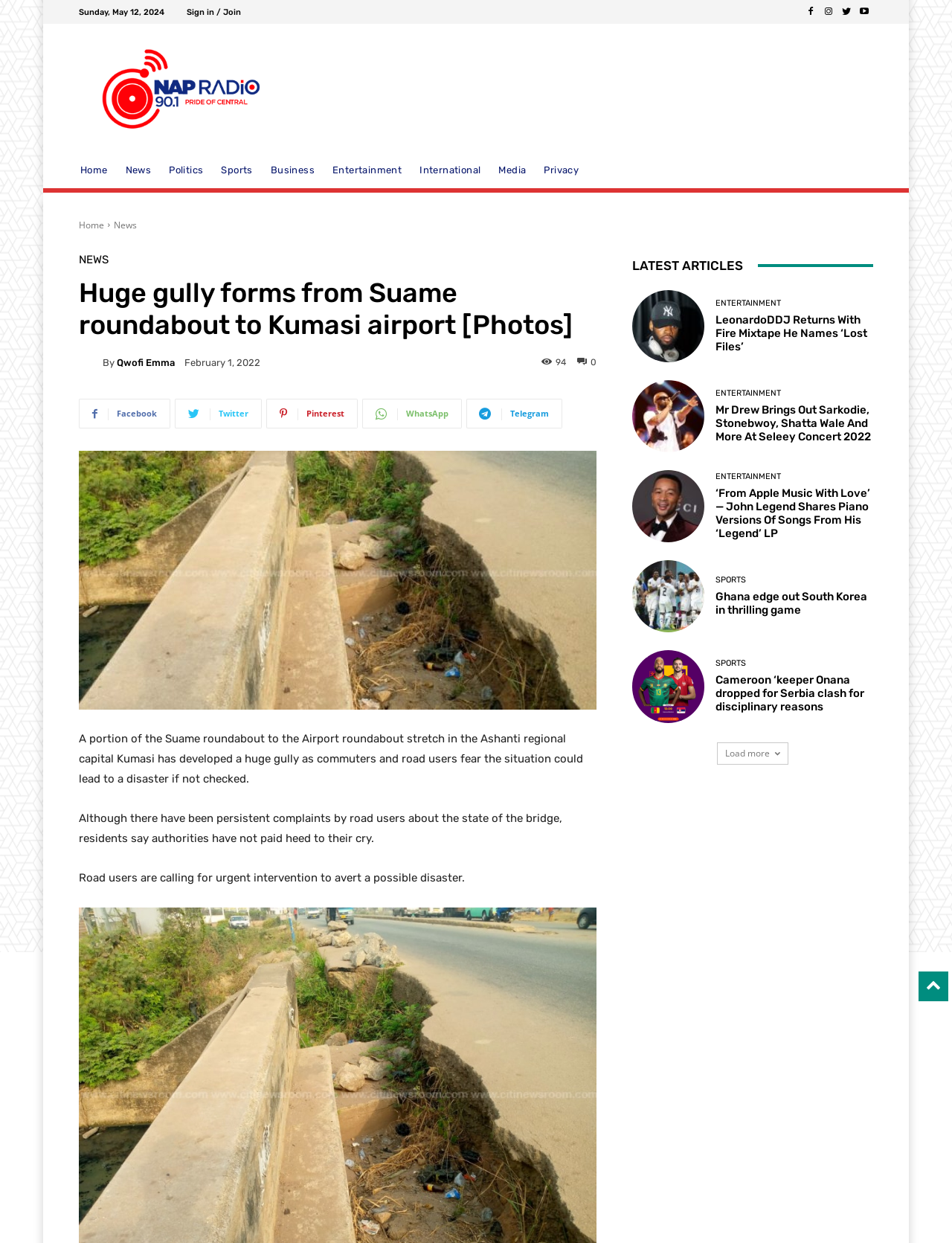Create a detailed narrative of the webpage’s visual and textual elements.

The webpage is a news article from Nap Radio 90.1 FM, with the title "Huge gully forms from Suame roundabout to Kumasi airport [Photos]". At the top of the page, there is a navigation menu with links to "Home", "News", "Politics", "Sports", "Business", "Entertainment", "International", "Media", and "Privacy". On the top right, there is a search button and a section with social media links to Facebook, Twitter, Pinterest, WhatsApp, and Telegram.

Below the navigation menu, there is a heading with the article title, followed by the author's name, "Qwofi Emma", and the publication date, "February 1, 2022". The article has 94 shares, indicated by a social media icon.

The main content of the article is divided into three paragraphs, describing a huge gully that has formed on a road in Kumasi, Ghana, and the concerns of commuters and road users about the potential danger it poses.

Below the article, there is a section titled "LATEST ARTICLES", which lists four news articles with headings, summaries, and links to read more. The articles are from the entertainment and sports sections, with topics including music releases, concerts, and sports games.

At the bottom of the page, there is a "Load more" button to load additional articles.